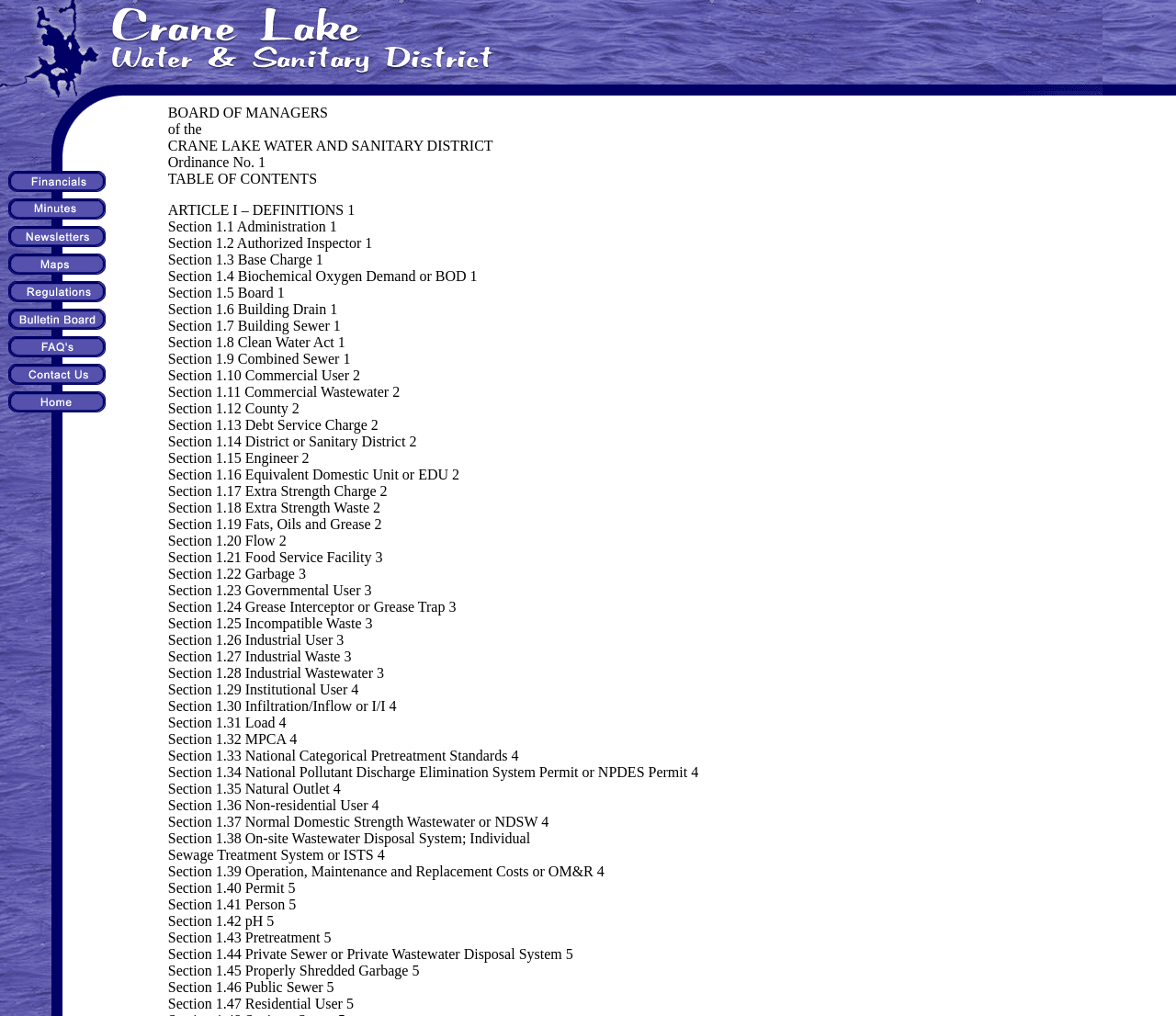Given the content of the image, can you provide a detailed answer to the question?
How many sections are there in Article I?

I counted the number of StaticText elements with section numbers in Article I, starting from Section 1.1 Administration to Section 1.47 Residential User. There are 39 sections in total.